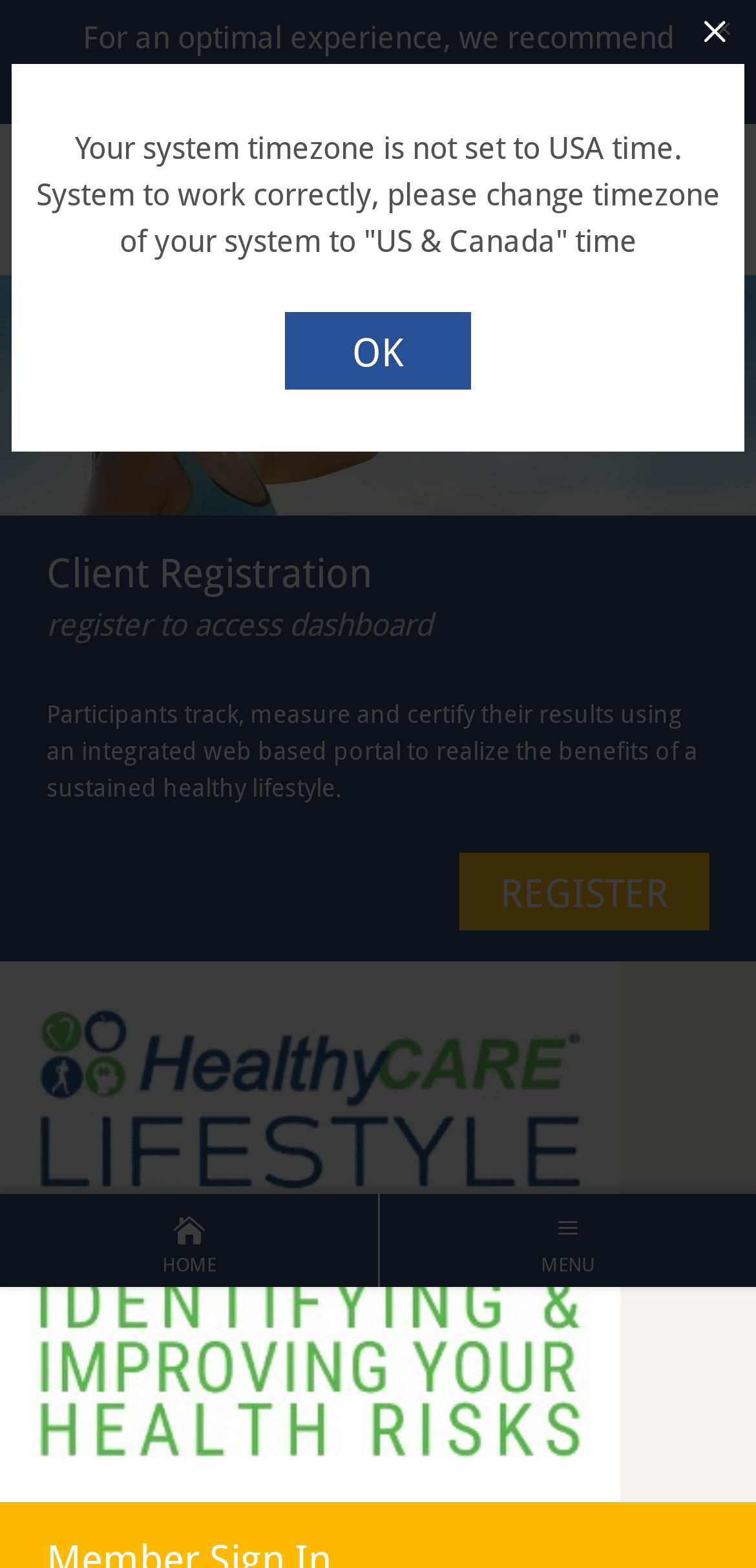Respond to the following question using a concise word or phrase: 
What is the purpose of the client registration?

Track and measure results